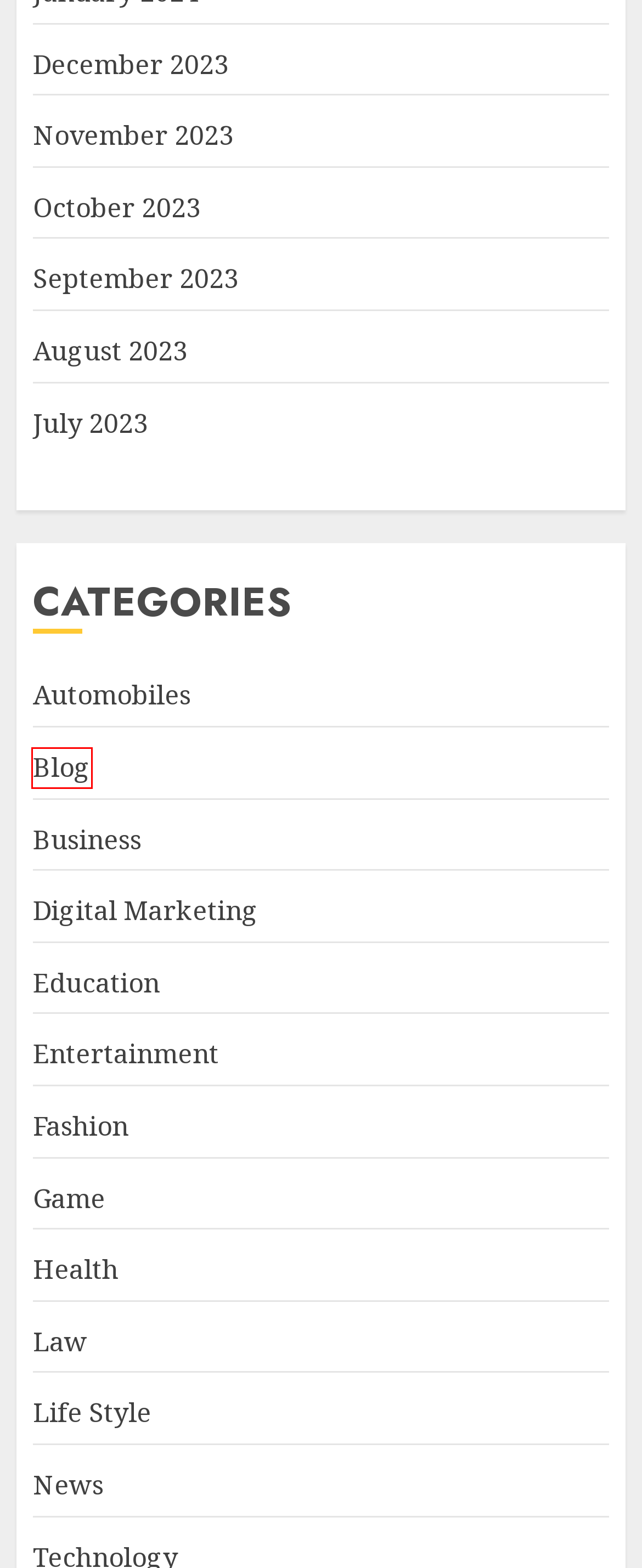You have a screenshot of a webpage with an element surrounded by a red bounding box. Choose the webpage description that best describes the new page after clicking the element inside the red bounding box. Here are the candidates:
A. Life Style - Virals Mag
B. News - Virals Mag
C. Health - Virals Mag
D. Automobiles - Virals Mag
E. Blog - Virals Mag
F. Game - Virals Mag
G. Digital Marketing - Virals Mag
H. Law - Virals Mag

E